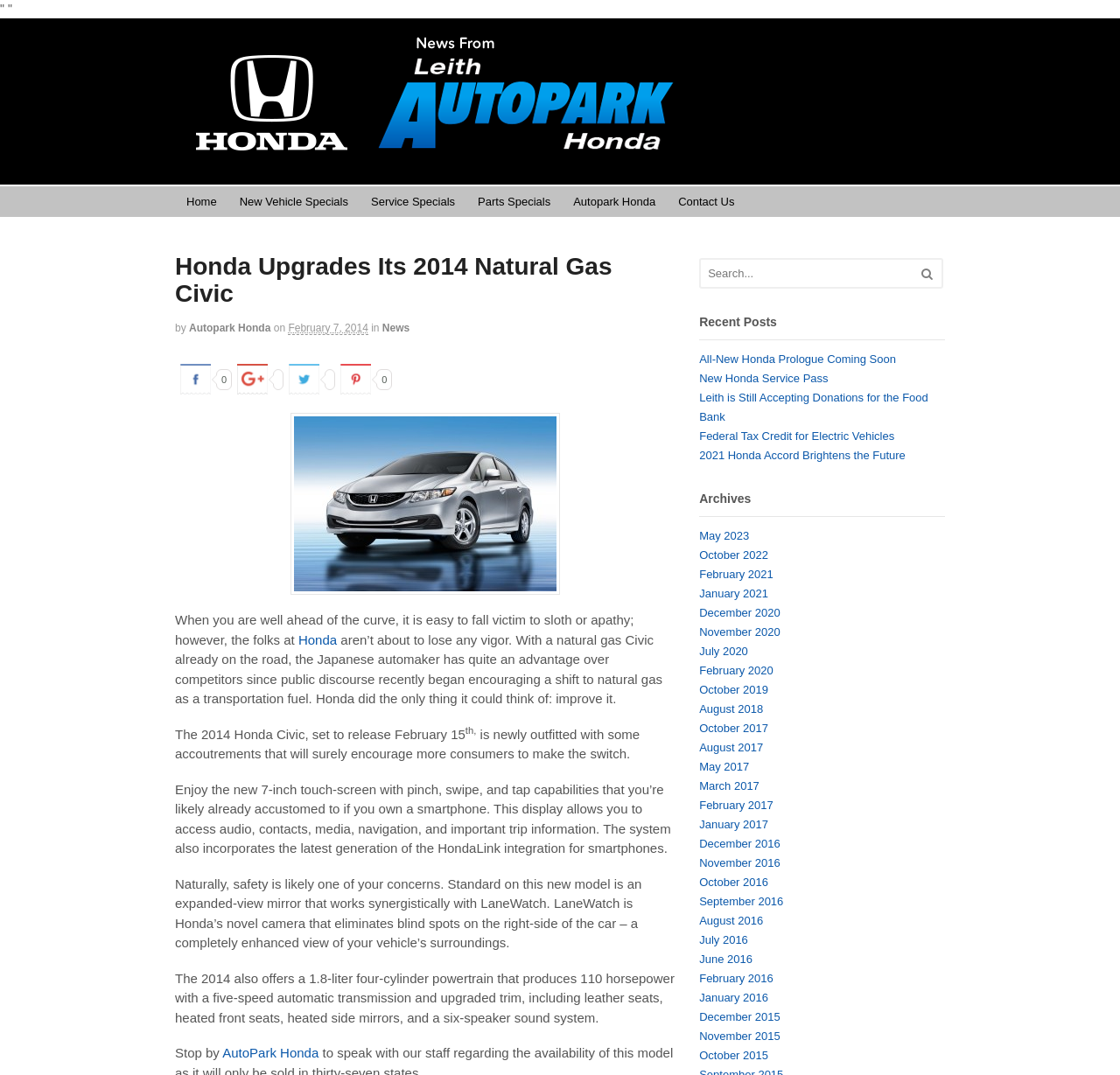Find the bounding box coordinates of the area to click in order to follow the instruction: "Follow Football Qatar on Twitter".

None